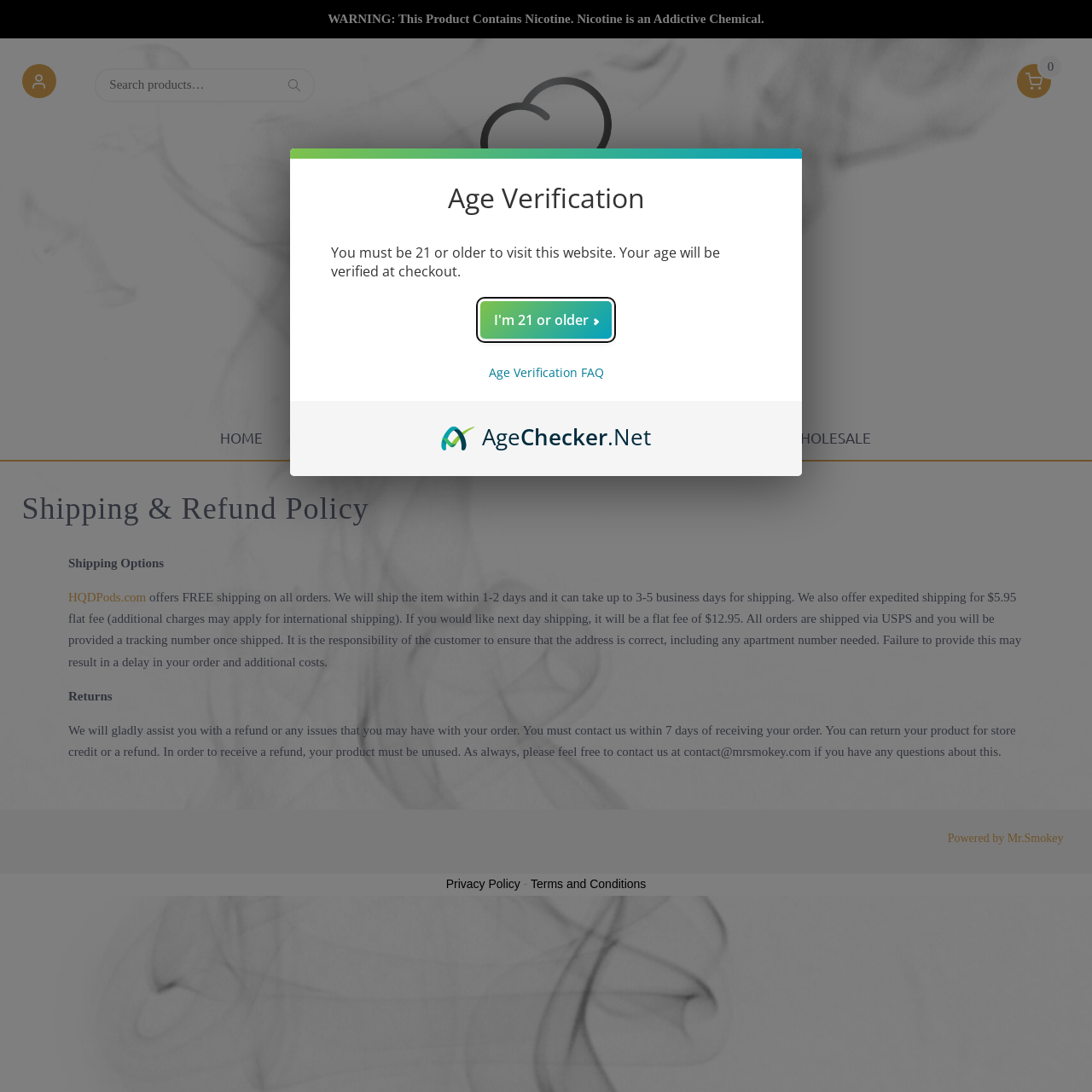What is the age requirement to visit this website?
Please answer the question with a detailed response using the information from the screenshot.

The webpage has an age verification section that states 'You must be 21 or older to visit this website. Your age will be verified at checkout.' This indicates that the website is only accessible to individuals who are 21 years or older.